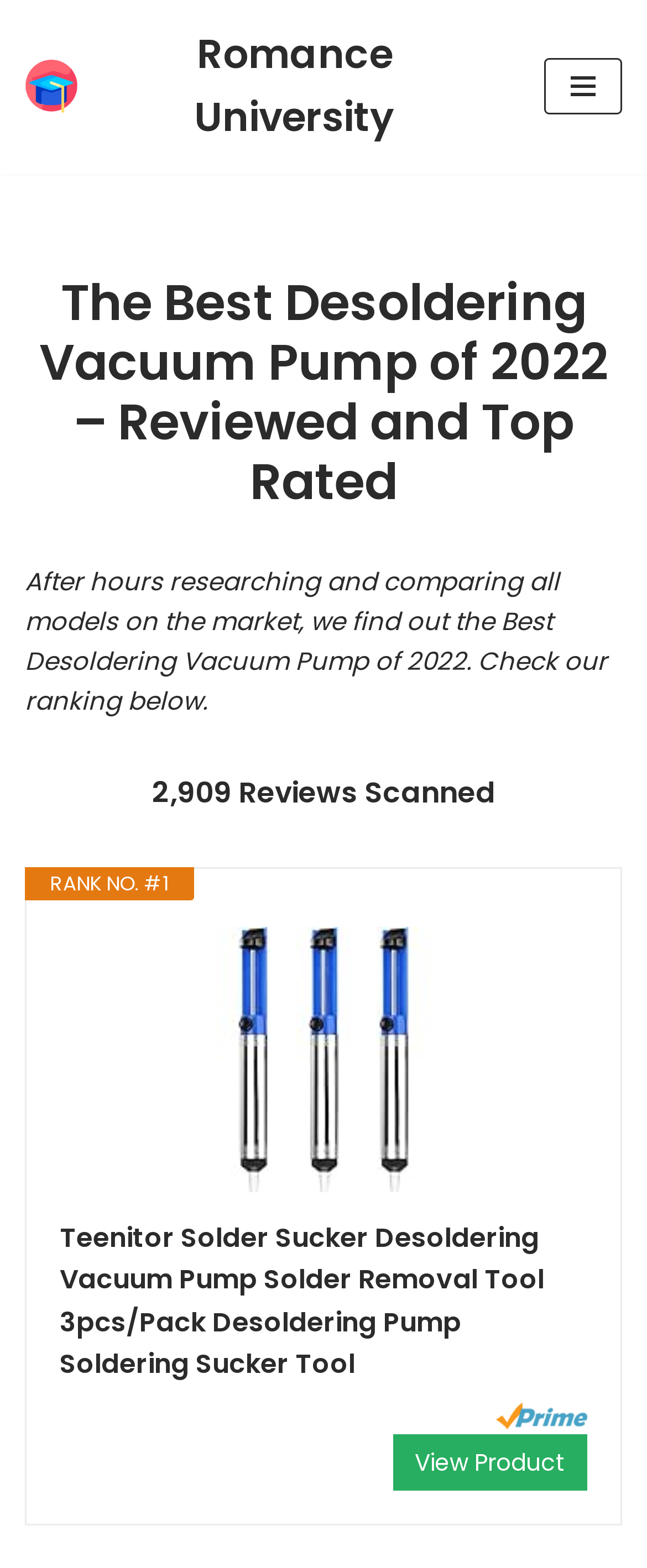Using the given element description, provide the bounding box coordinates (top-left x, top-left y, bottom-right x, bottom-right y) for the corresponding UI element in the screenshot: Skip to content

[0.0, 0.034, 0.077, 0.055]